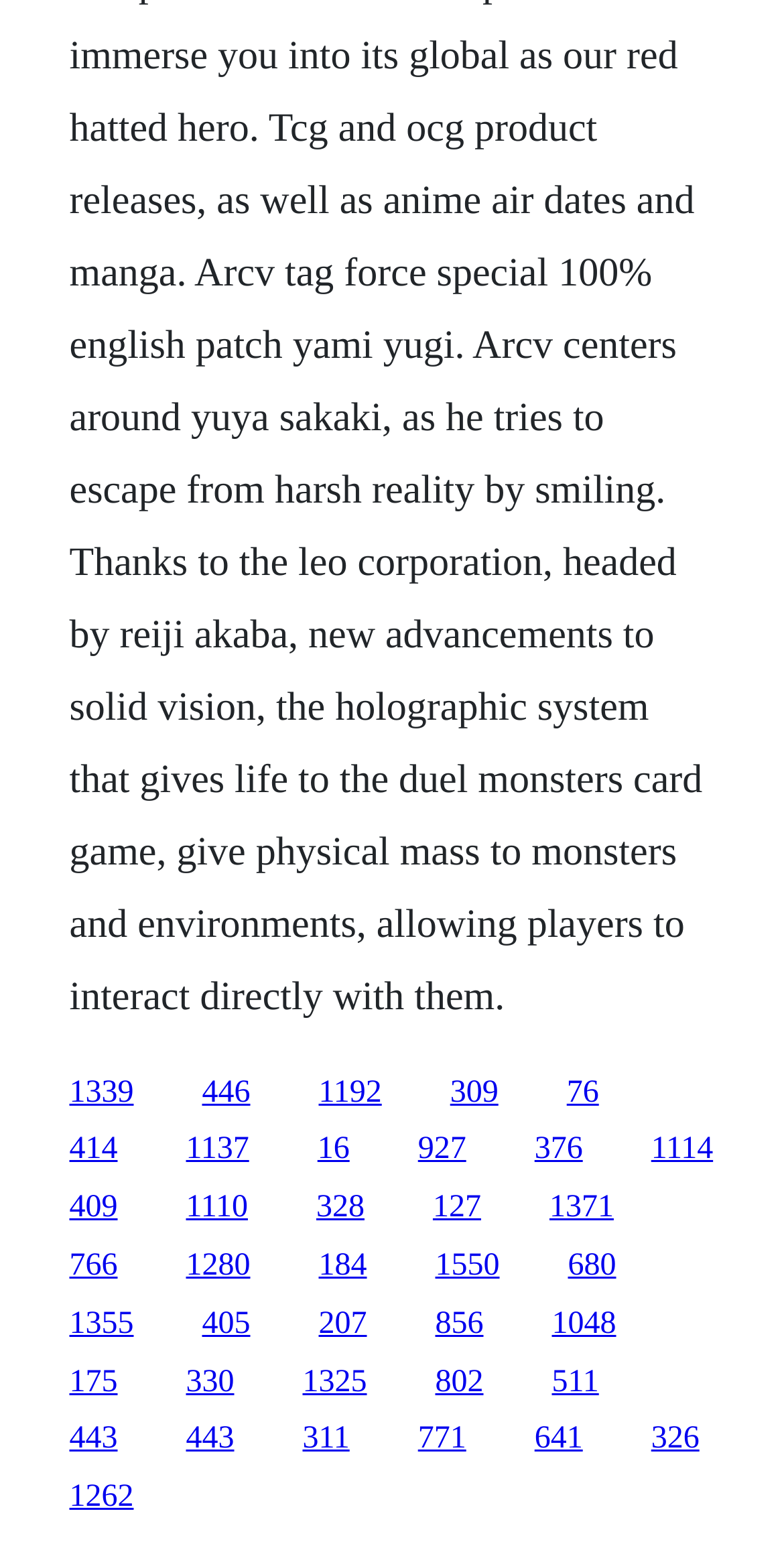What is the vertical position of the first link?
Using the information from the image, answer the question thoroughly.

I looked at the y1 coordinate of the first link element, which is 0.696, indicating its vertical position on the webpage.